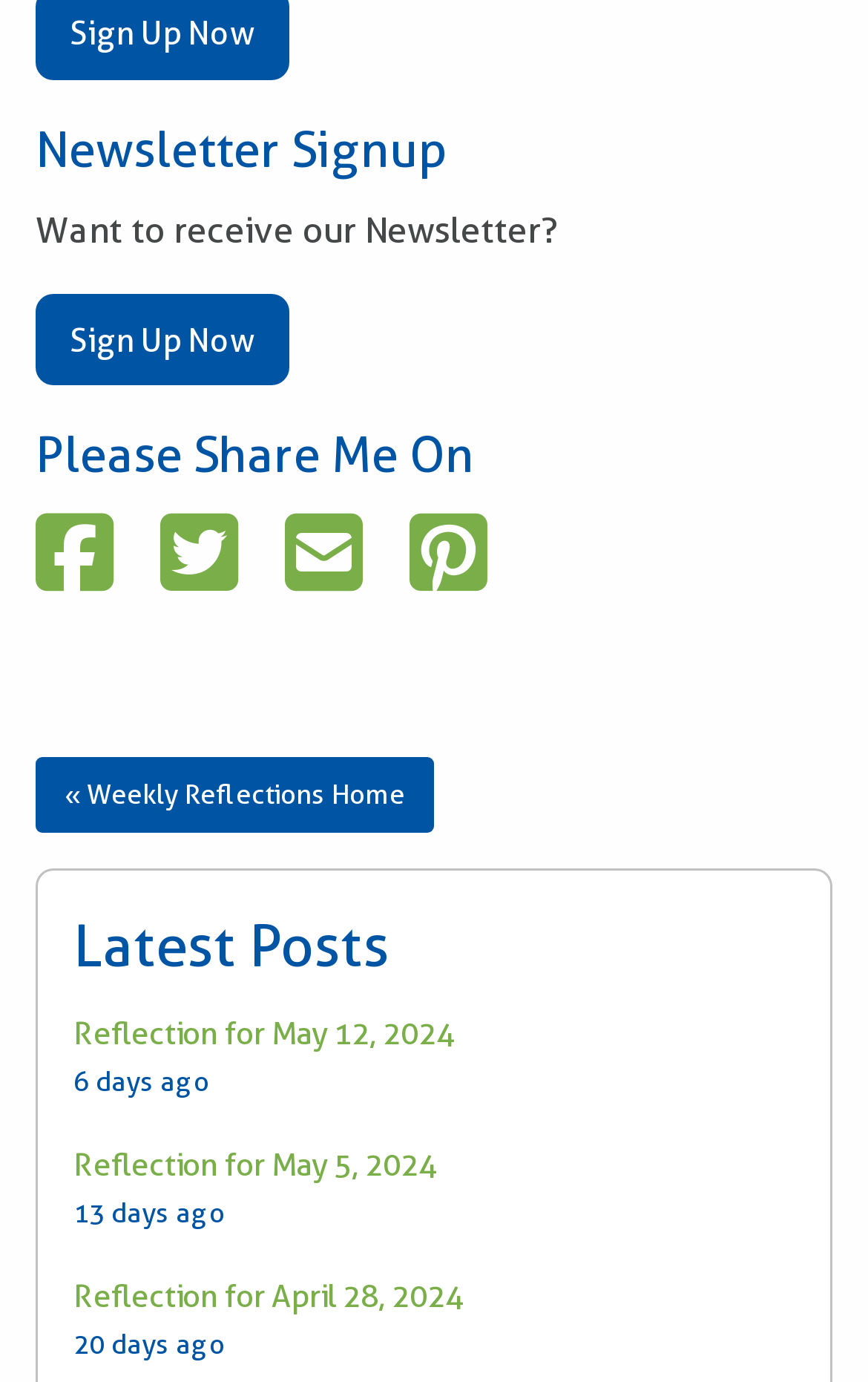What is the purpose of the 'Please Share Me On' section?
Based on the screenshot, provide a one-word or short-phrase response.

To share the webpage